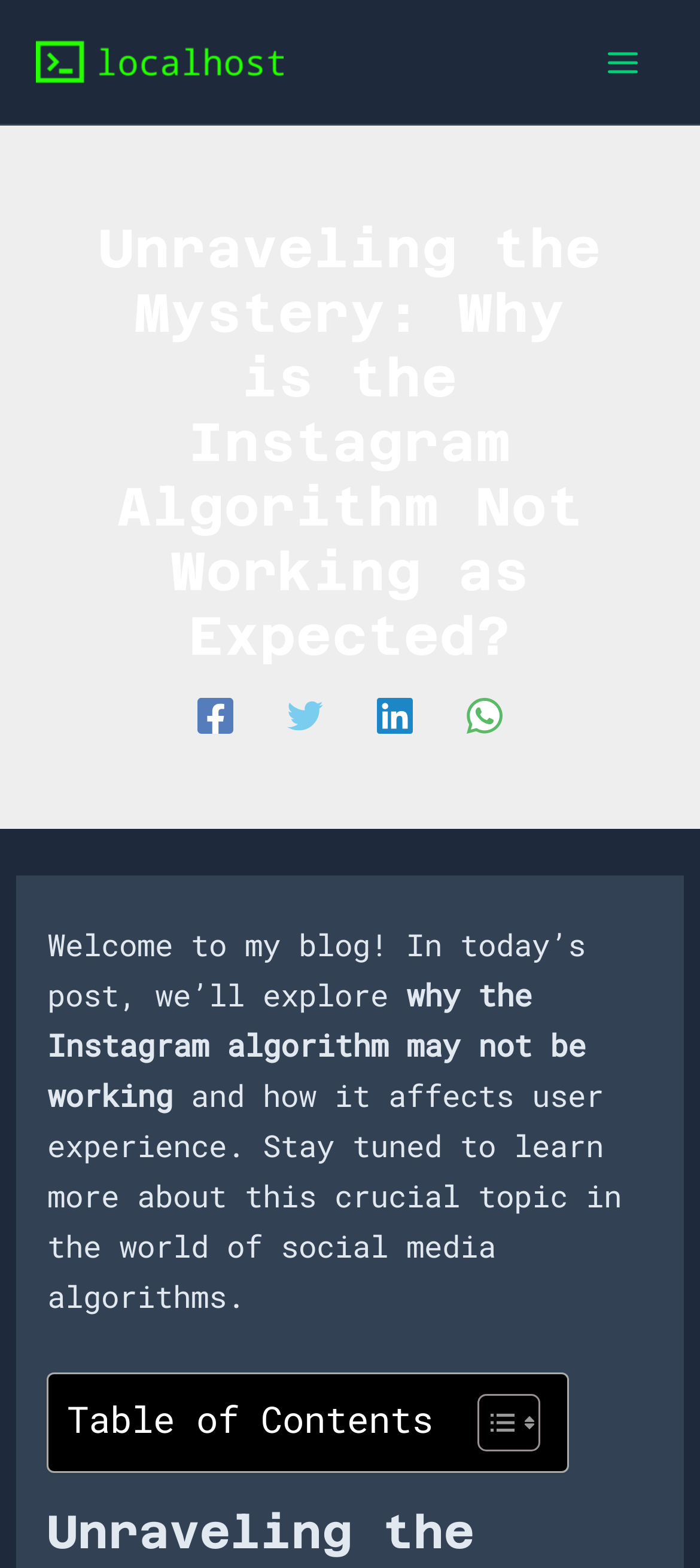Locate the bounding box coordinates for the element described below: "برای دیدن قیمت، وارد شوید". The coordinates must be four float values between 0 and 1, formatted as [left, top, right, bottom].

None